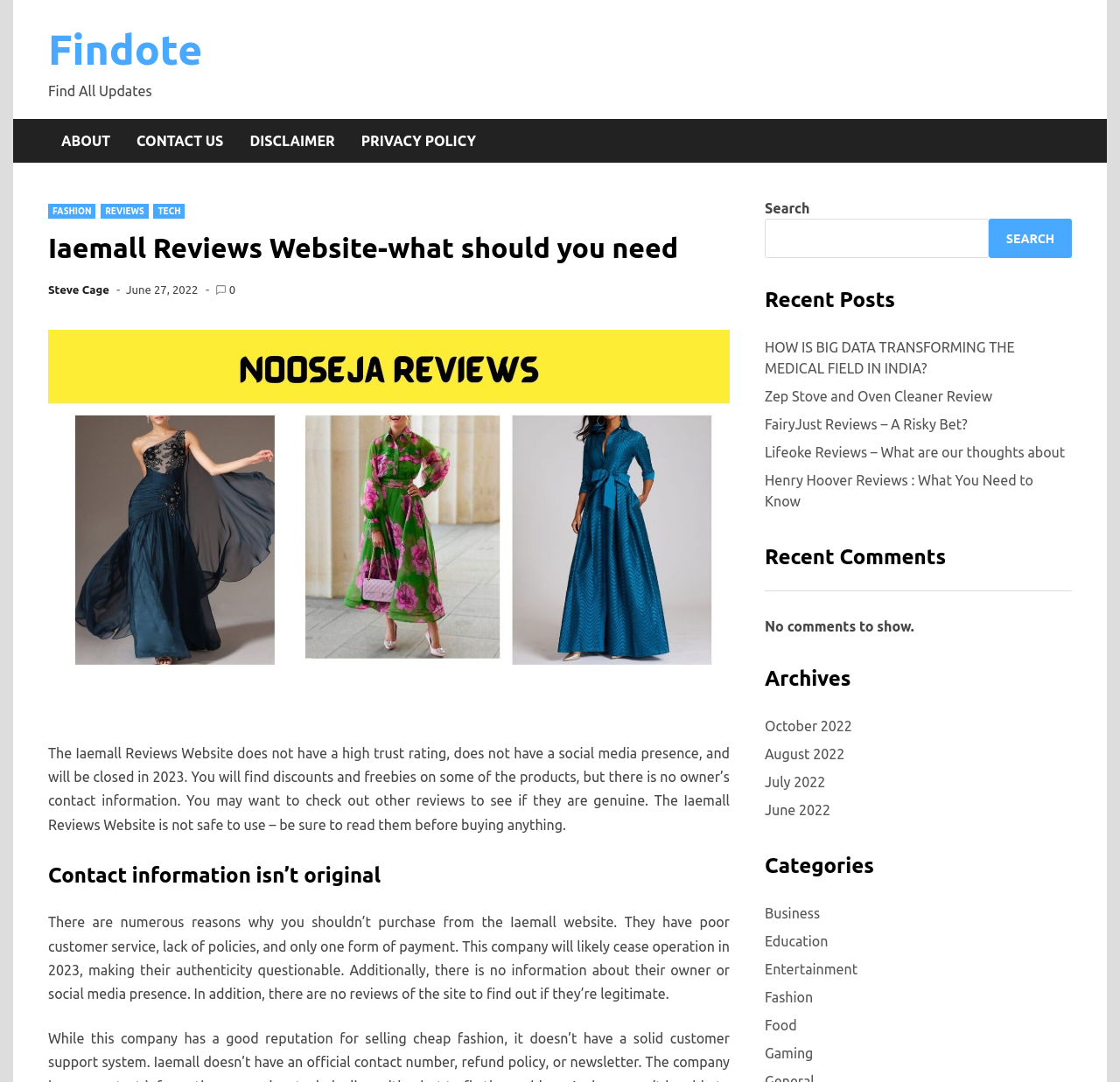Identify the bounding box coordinates of the area you need to click to perform the following instruction: "Check out FASHION category".

[0.137, 0.188, 0.165, 0.202]